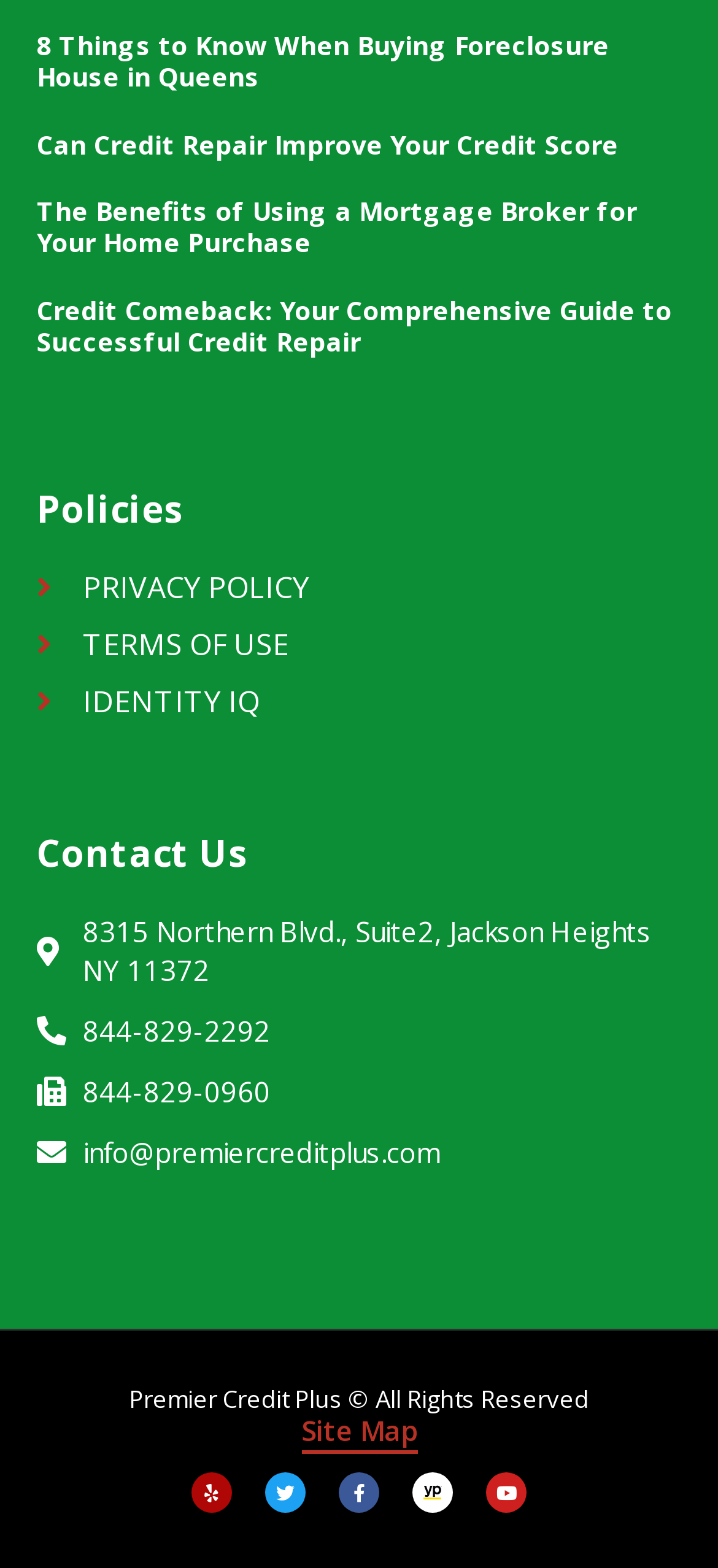Can you find the bounding box coordinates of the area I should click to execute the following instruction: "Contact us through phone number 844-829-2292"?

[0.051, 0.645, 0.949, 0.67]